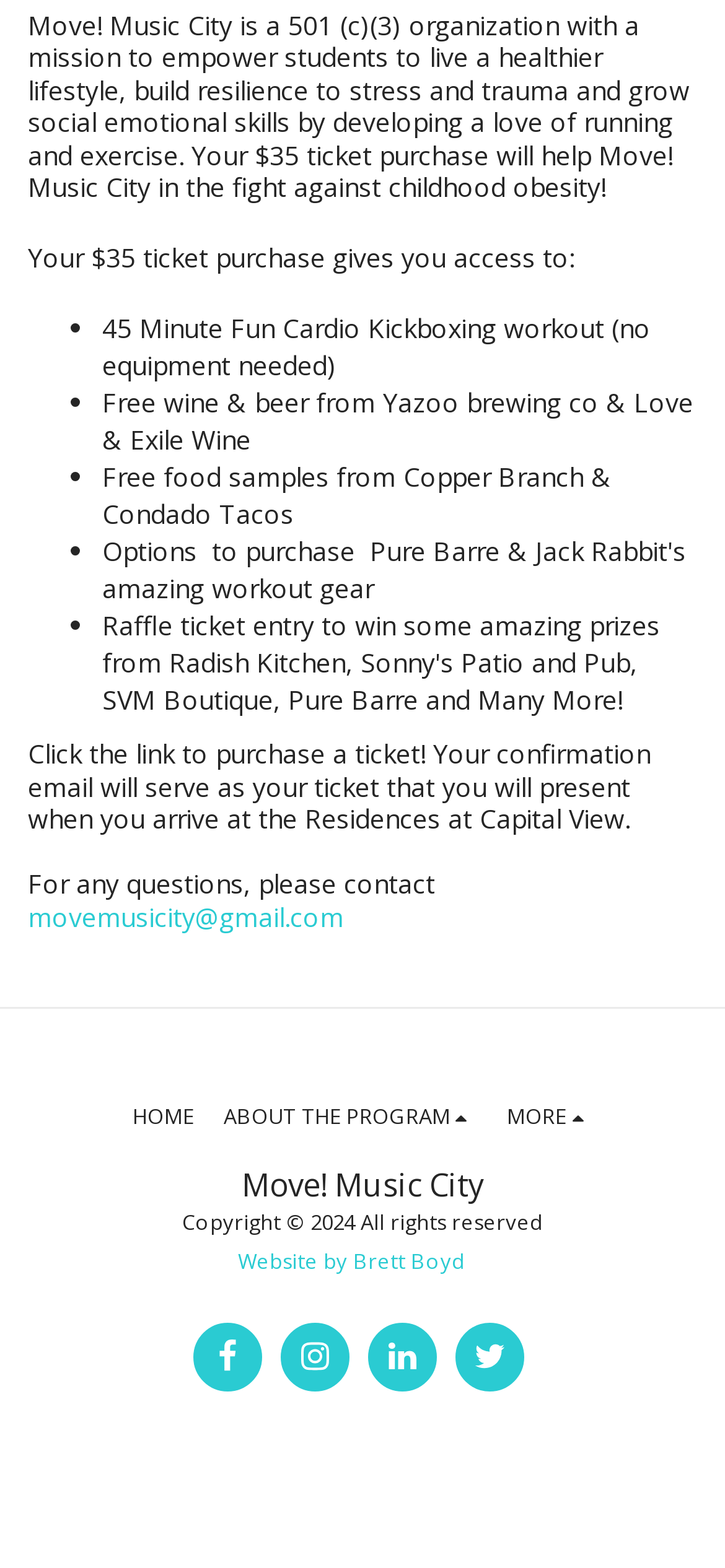Extract the bounding box for the UI element that matches this description: "alt="fa-linkedin"".

[0.506, 0.843, 0.601, 0.887]